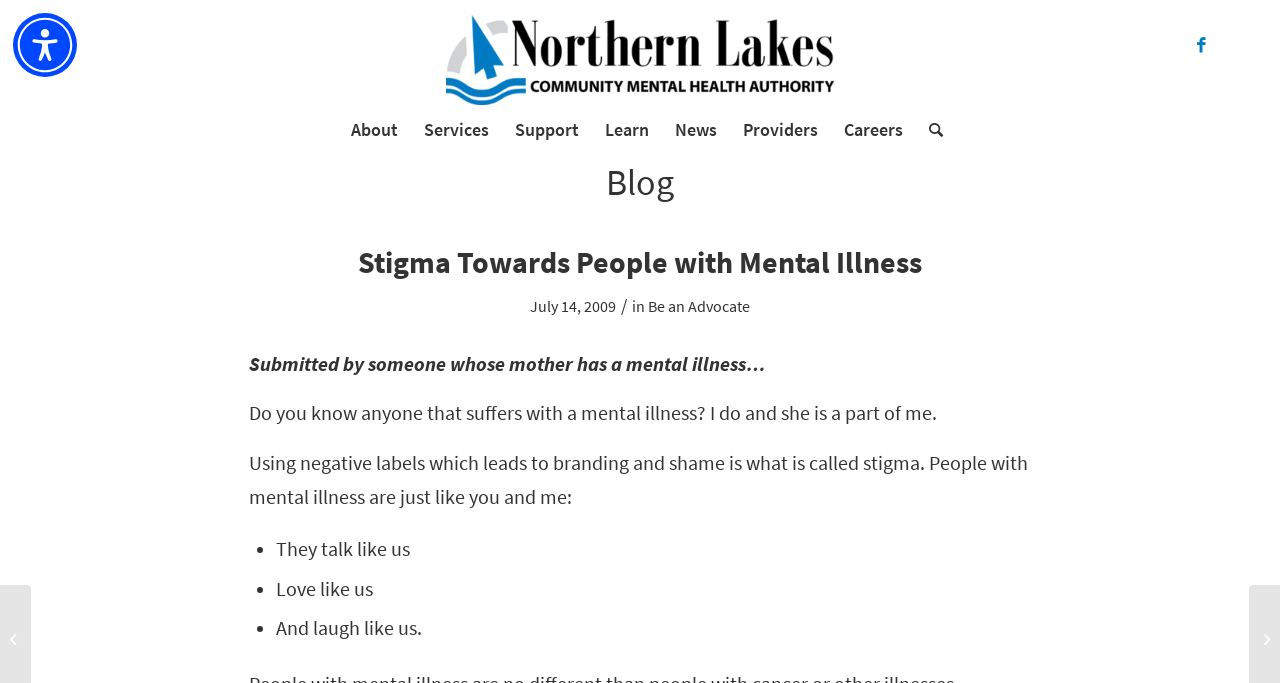Answer this question in one word or a short phrase: What is the main idea of the blog post?

Reducing stigma towards people with mental illness